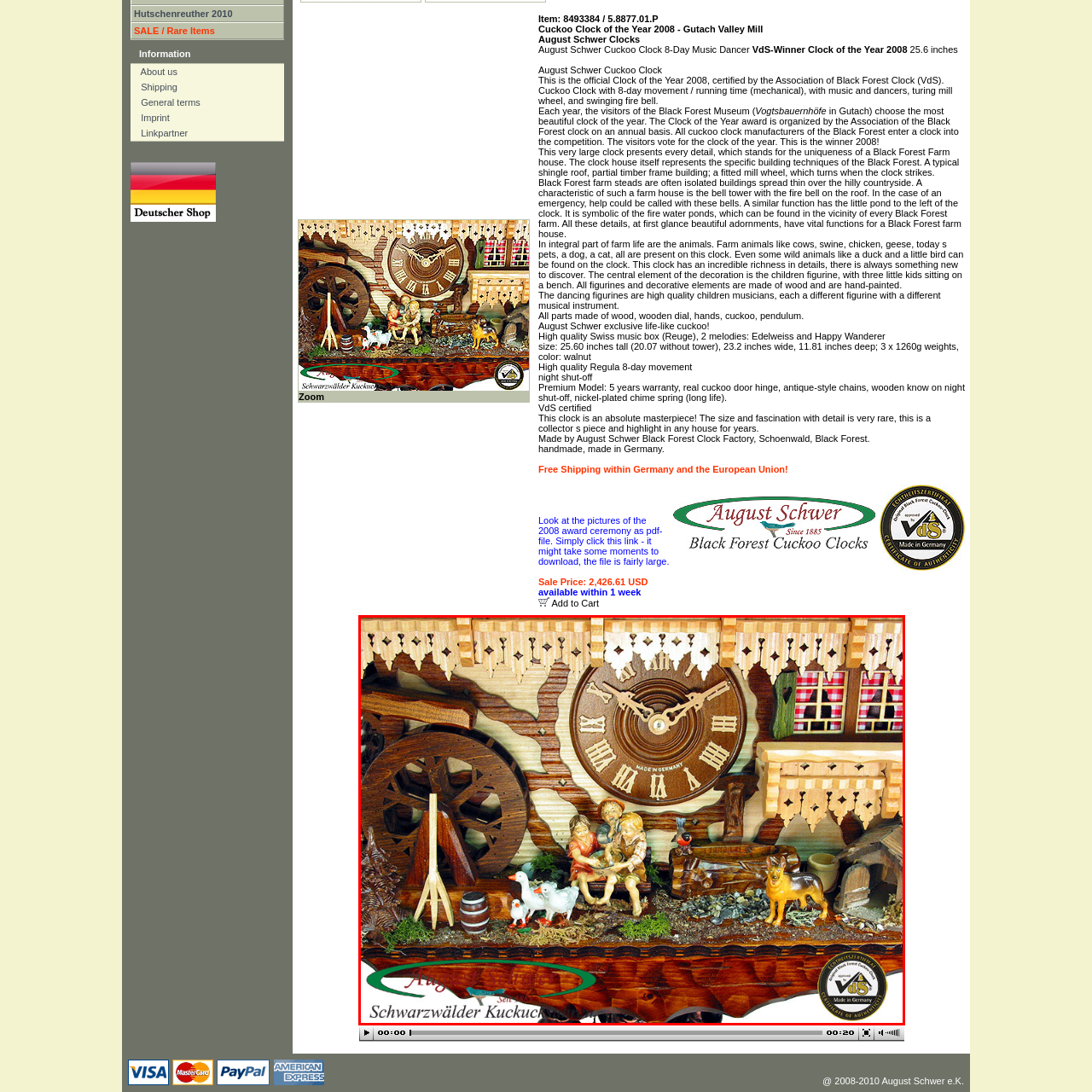Study the image enclosed in red and provide a single-word or short-phrase answer: What is the significance of the VdS certification?

Signifies authenticity and quality